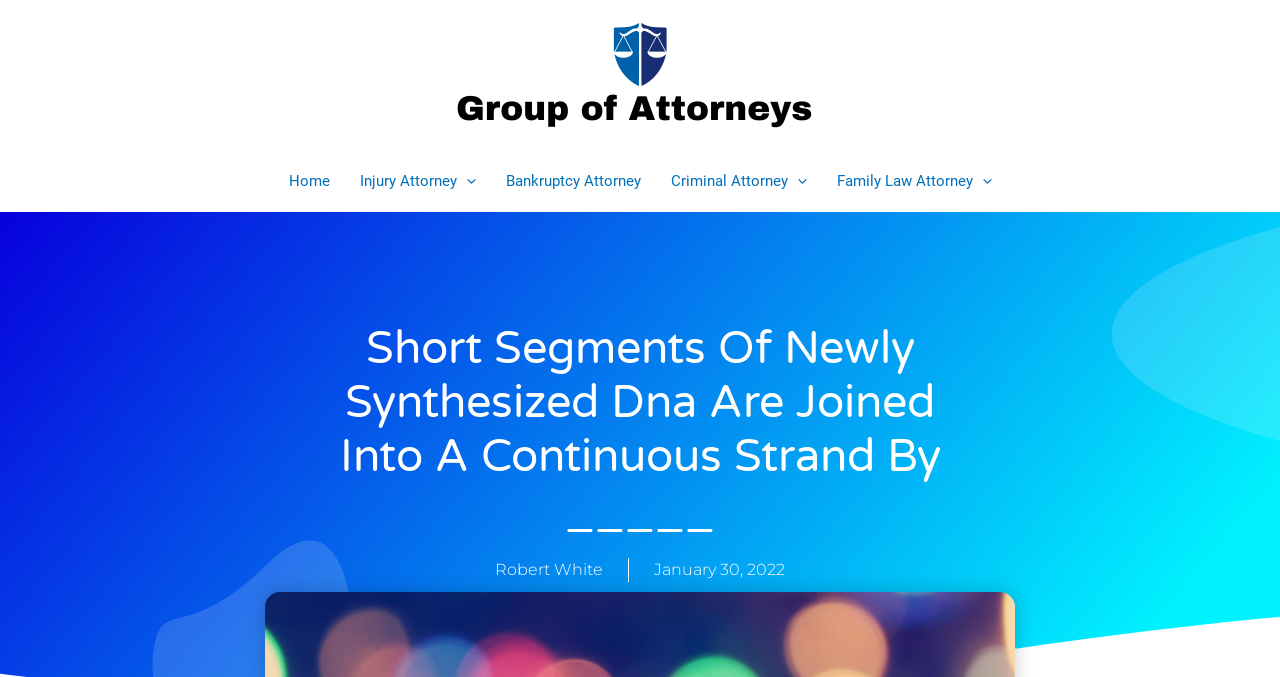Identify the bounding box coordinates of the element to click to follow this instruction: 'Toggle Injury Attorney Menu'. Ensure the coordinates are four float values between 0 and 1, provided as [left, top, right, bottom].

[0.357, 0.223, 0.371, 0.312]